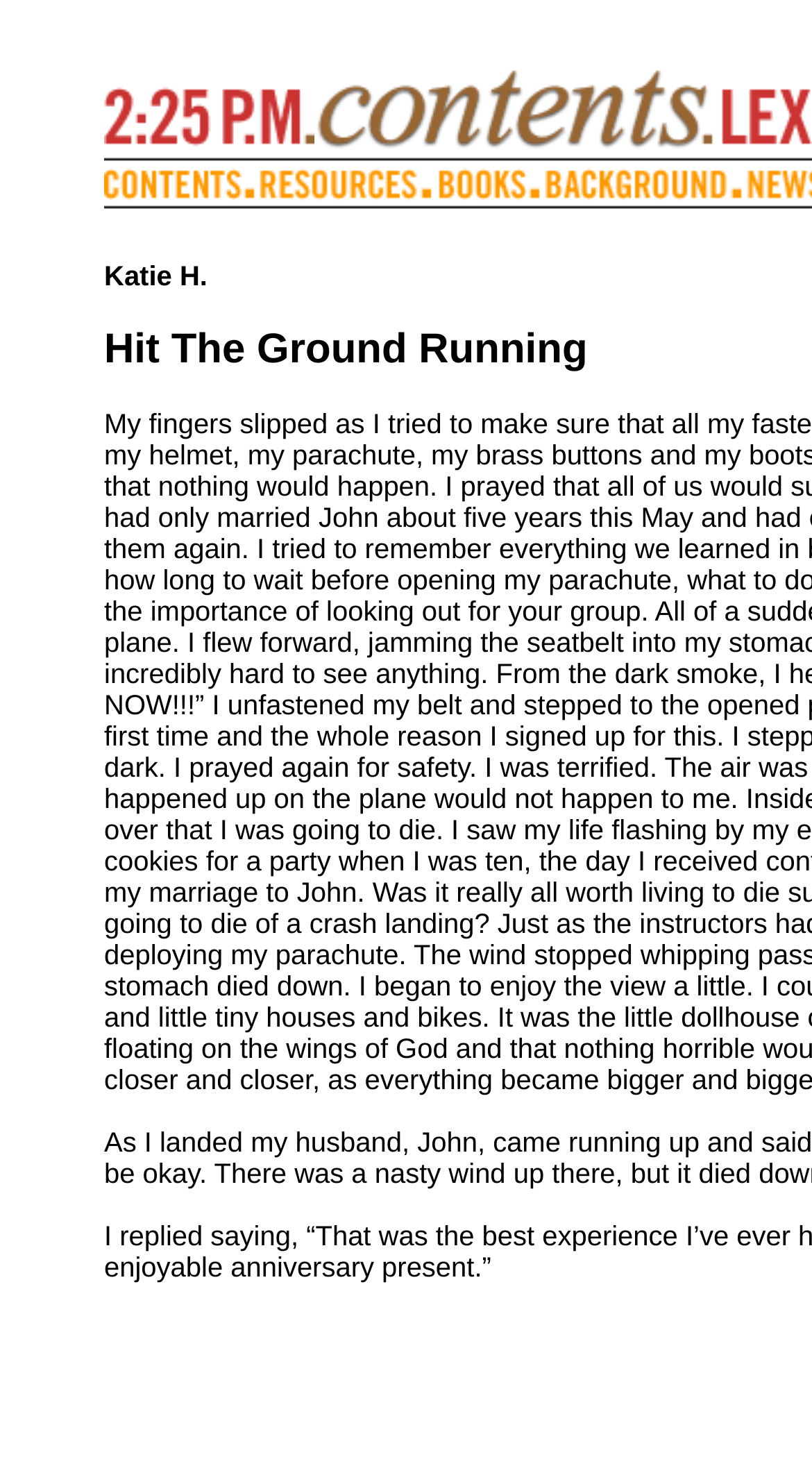What is the vertical position of the image element with the largest y-coordinate?
Based on the screenshot, respond with a single word or phrase.

Bottom